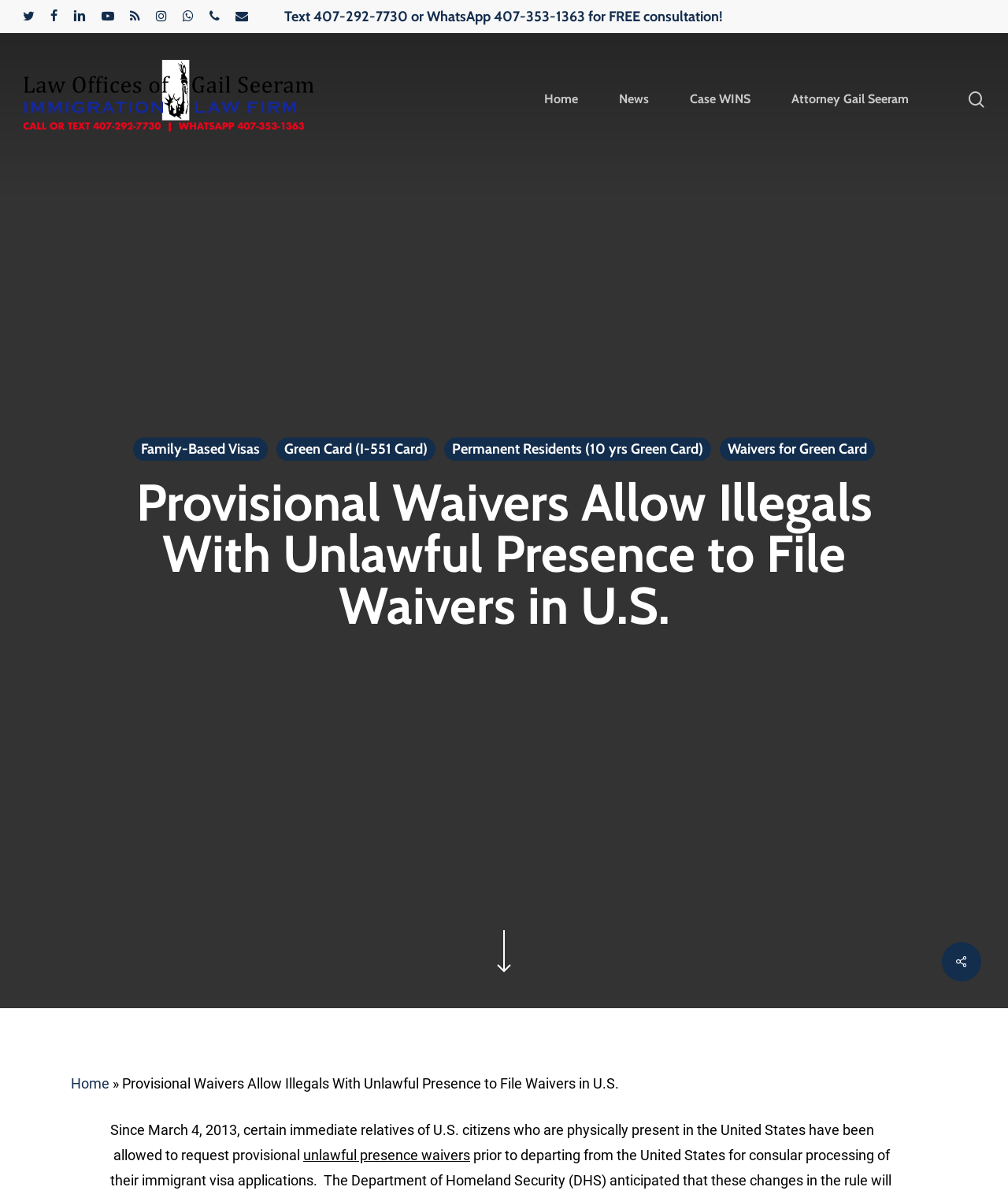Can you pinpoint the bounding box coordinates for the clickable element required for this instruction: "Learn about Family-Based Visas"? The coordinates should be four float numbers between 0 and 1, i.e., [left, top, right, bottom].

[0.132, 0.365, 0.265, 0.385]